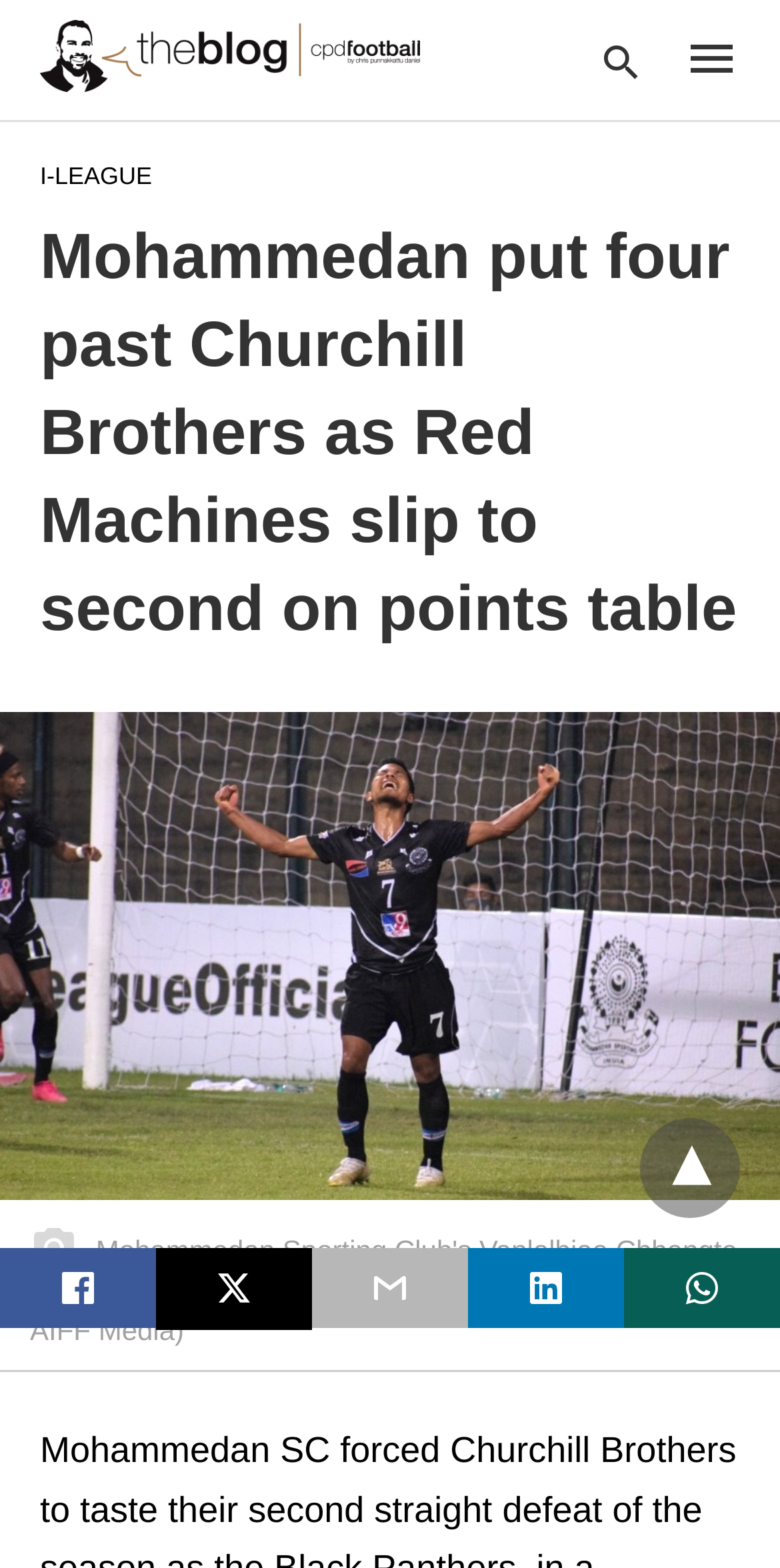Locate the bounding box coordinates of the area that needs to be clicked to fulfill the following instruction: "visit I-LEAGUE page". The coordinates should be in the format of four float numbers between 0 and 1, namely [left, top, right, bottom].

[0.051, 0.103, 0.195, 0.121]